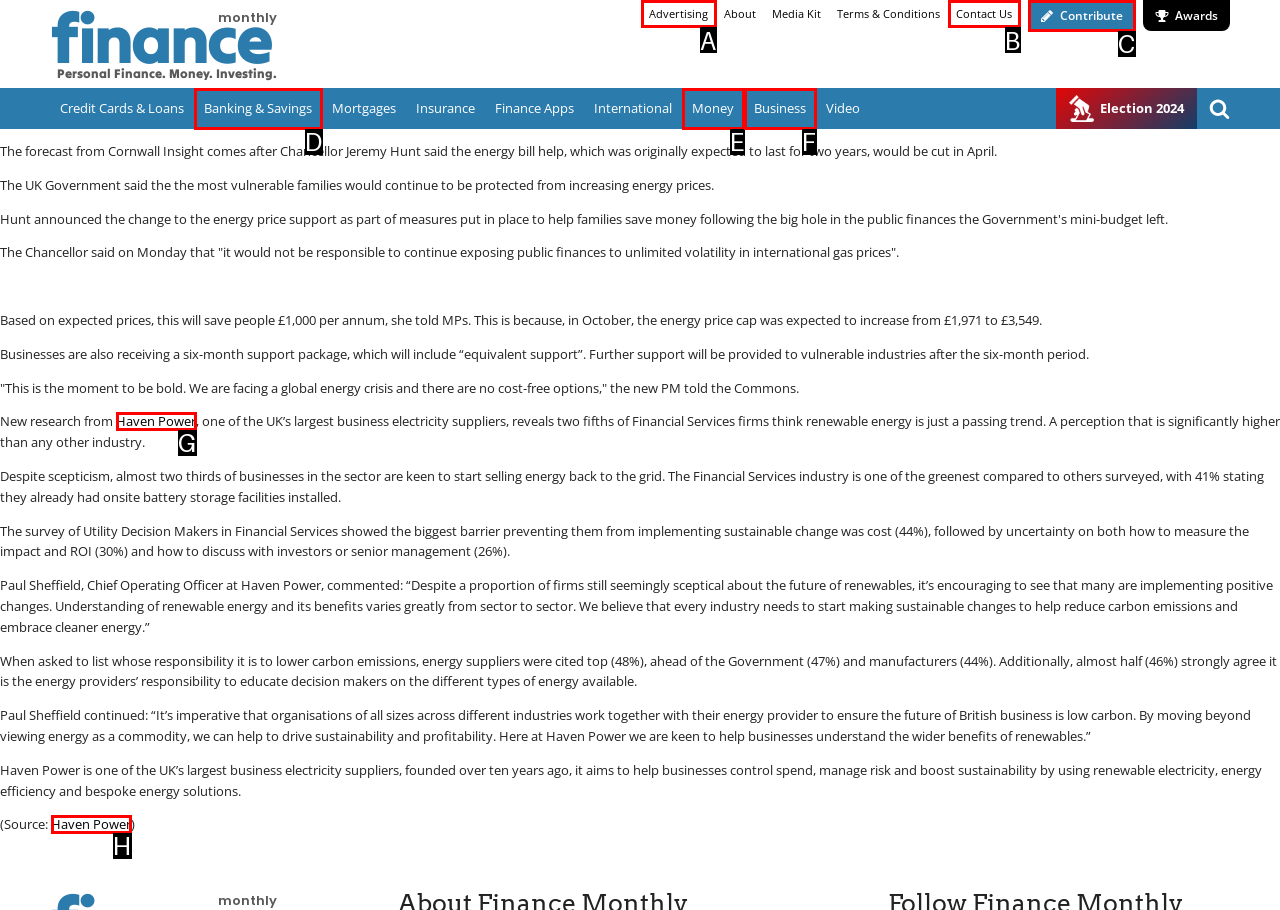Assess the description: Steel Building Types and select the option that matches. Provide the letter of the chosen option directly from the given choices.

None